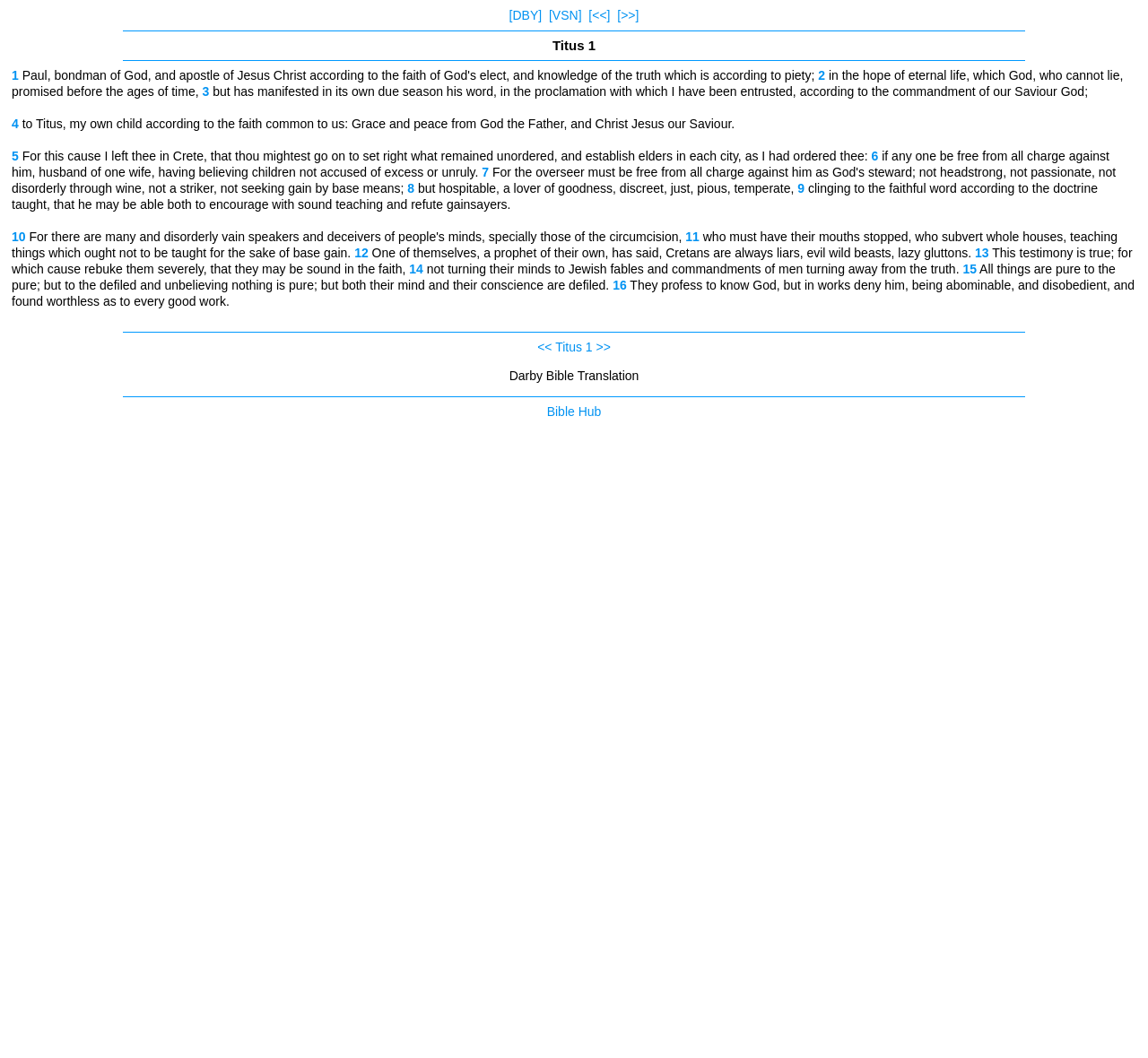Pinpoint the bounding box coordinates of the area that must be clicked to complete this instruction: "Visit the Bible Hub".

[0.476, 0.382, 0.524, 0.396]